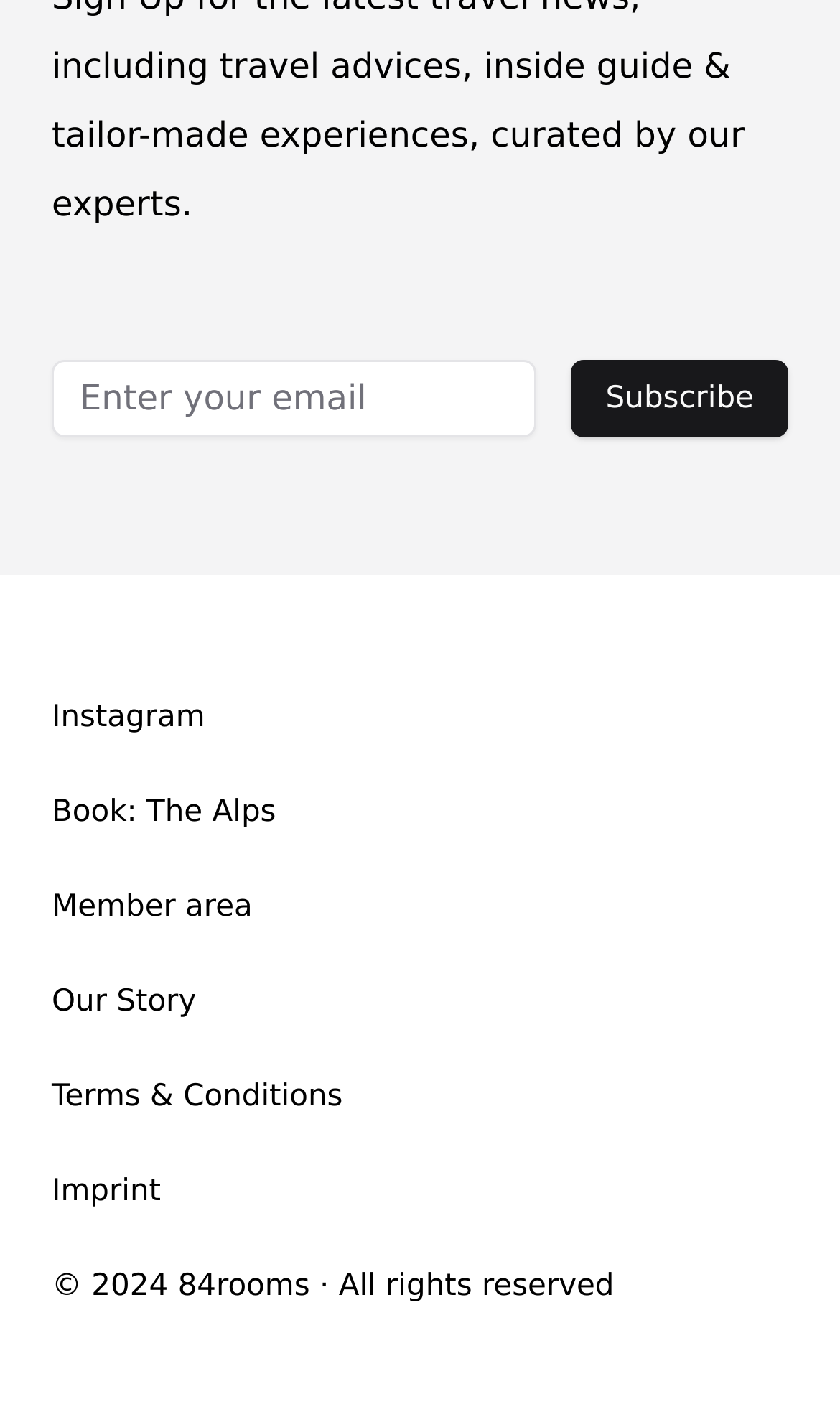Give a concise answer of one word or phrase to the question: 
What is required to subscribe?

Email